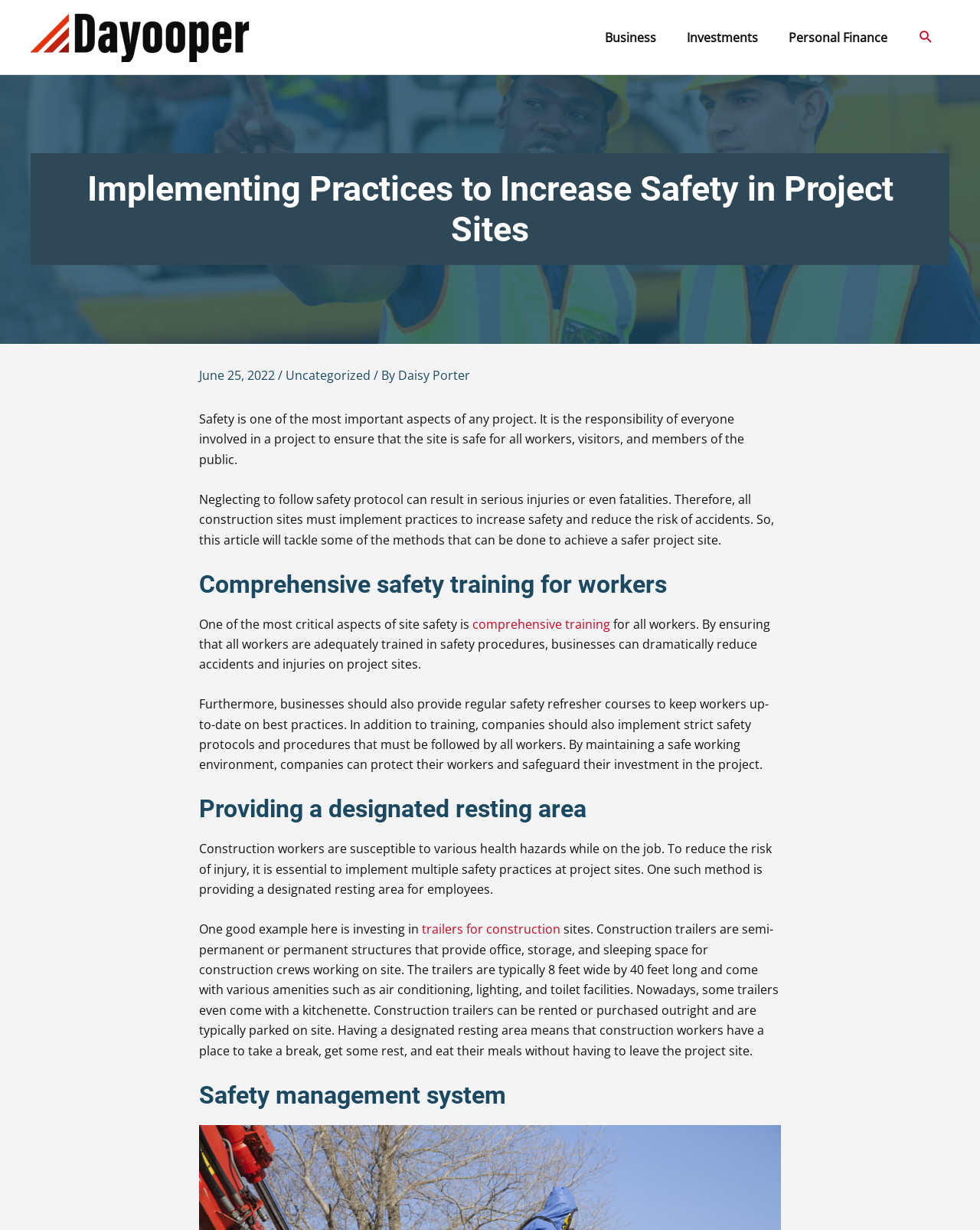Please identify the bounding box coordinates of the element's region that I should click in order to complete the following instruction: "Learn more about comprehensive training". The bounding box coordinates consist of four float numbers between 0 and 1, i.e., [left, top, right, bottom].

[0.482, 0.5, 0.623, 0.514]